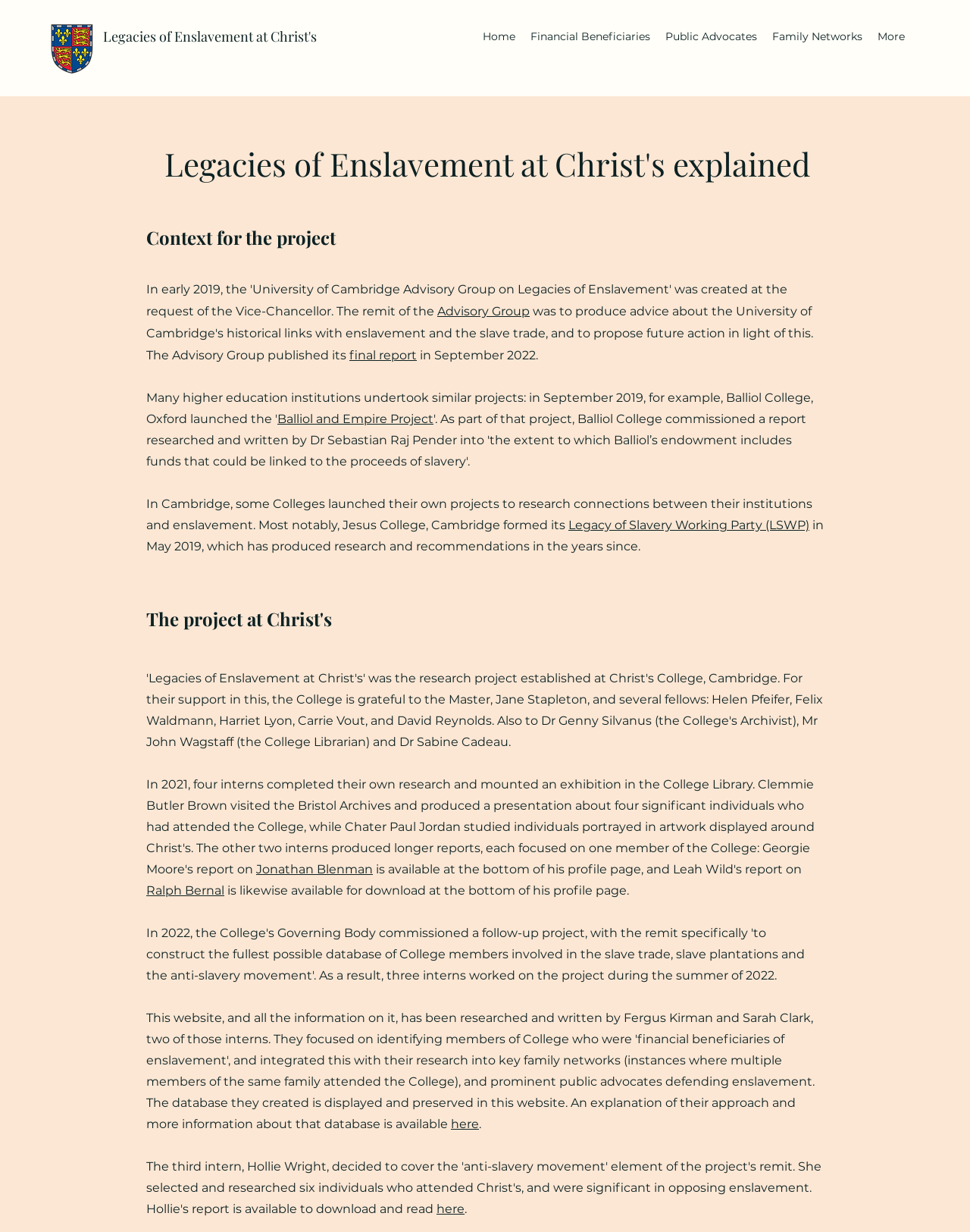Please identify the bounding box coordinates of the area I need to click to accomplish the following instruction: "View Camp Catalog".

None